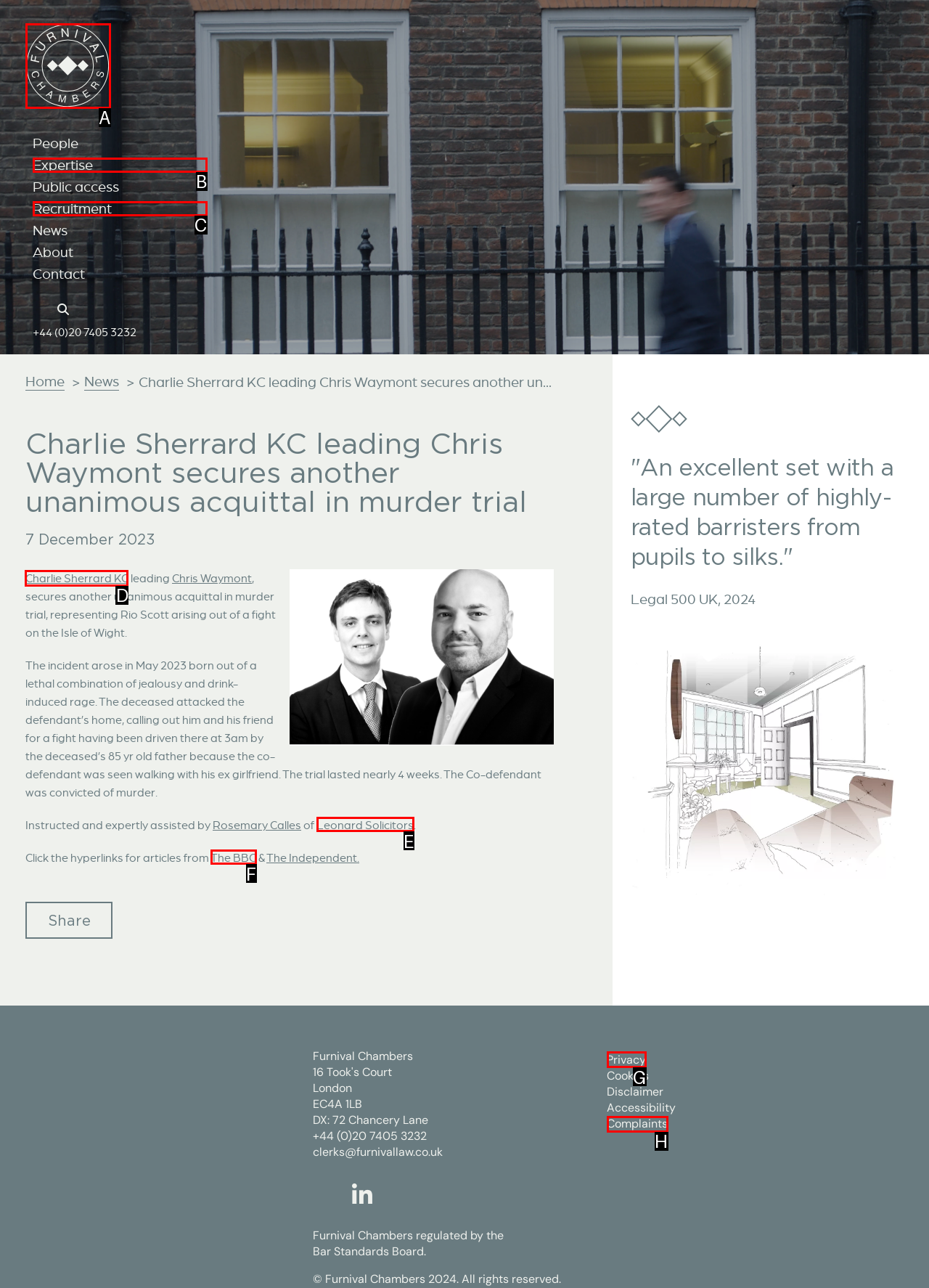Tell me which one HTML element I should click to complete the following task: Read more about Charlie Sherrard KC Answer with the option's letter from the given choices directly.

D